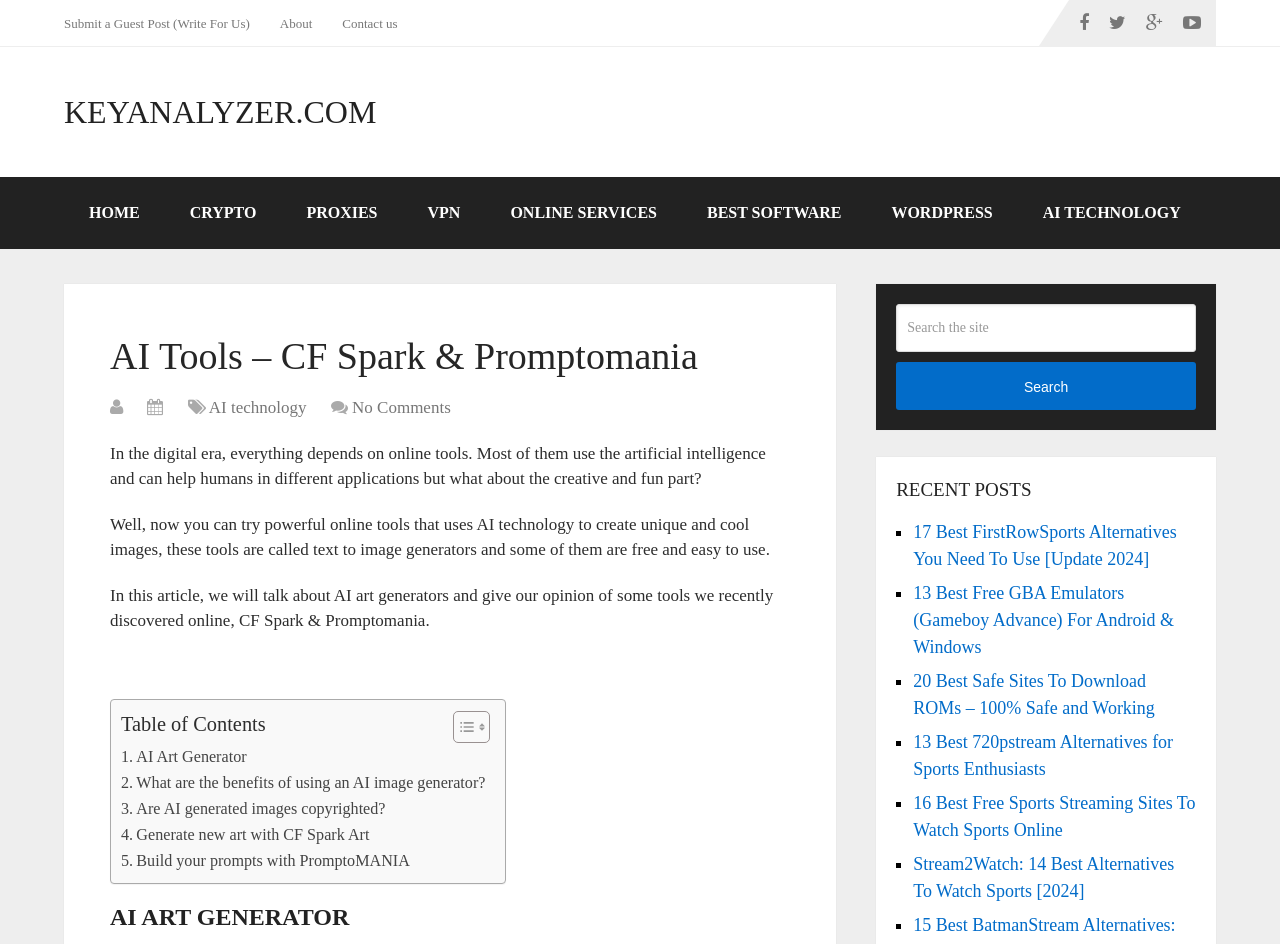Can you find and generate the webpage's heading?

AI Tools – CF Spark & Promptomania